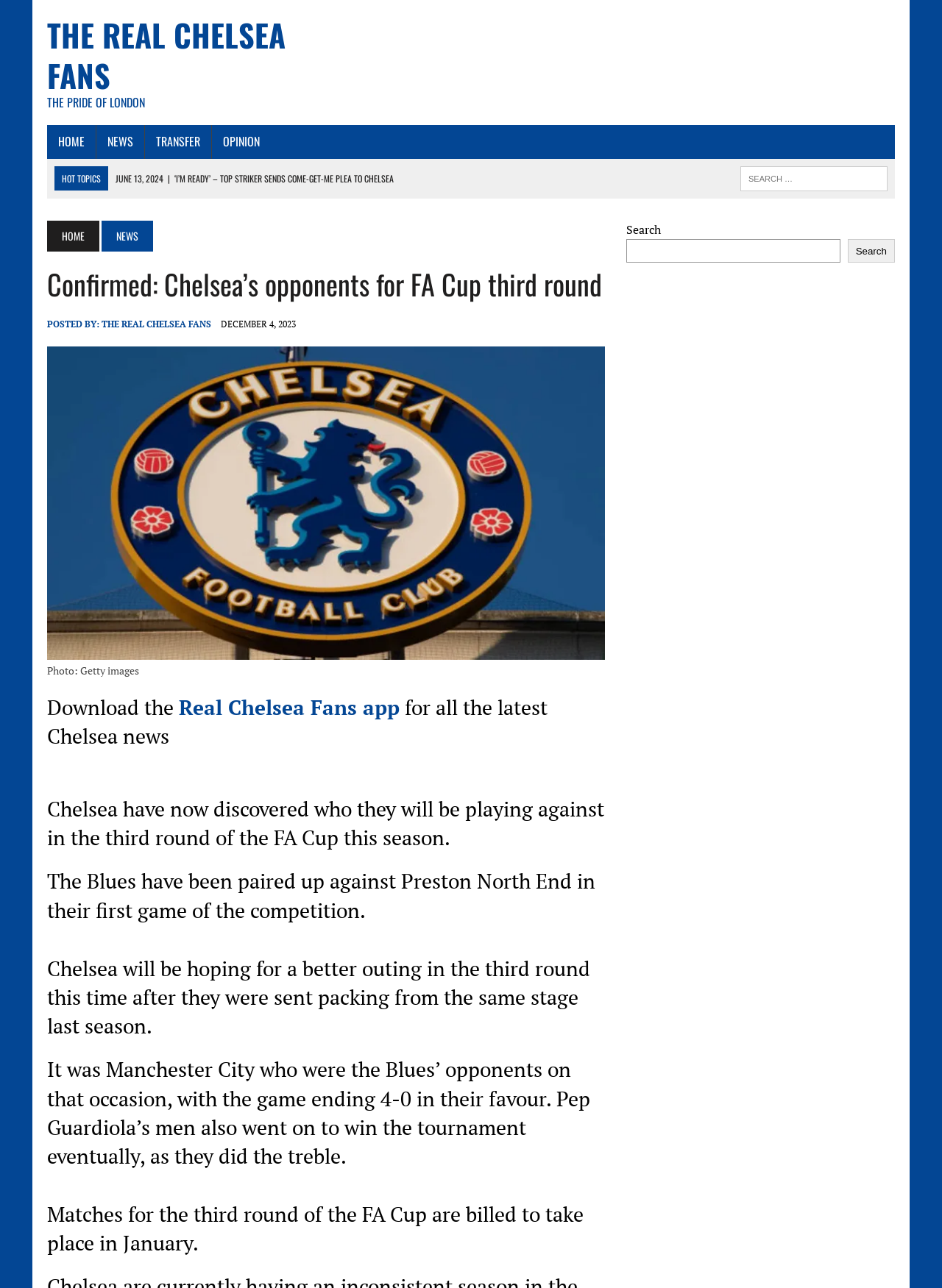Specify the bounding box coordinates for the region that must be clicked to perform the given instruction: "click the '首页' link".

None